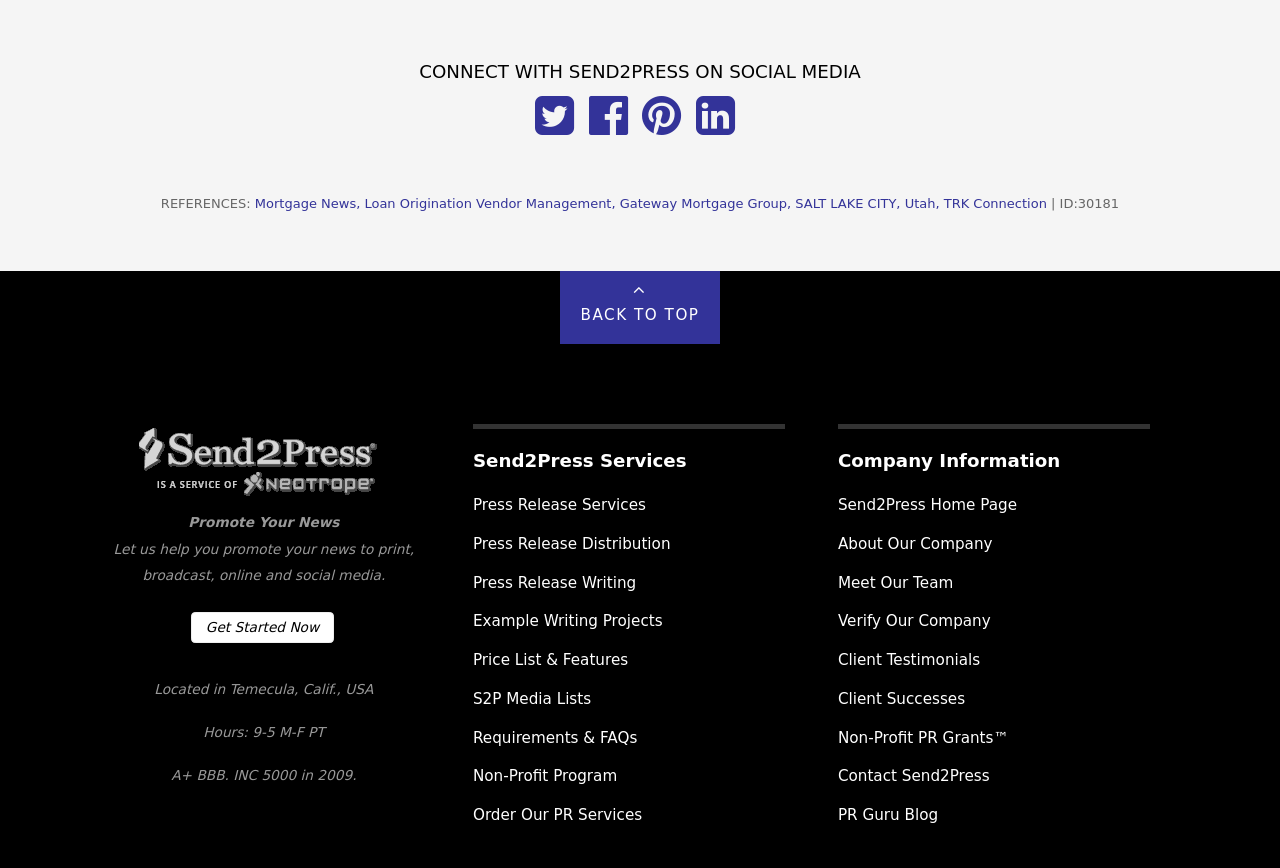What is the rating of Send2Press according to BBB?
Analyze the image and provide a thorough answer to the question.

The rating of Send2Press according to BBB can be found in the text 'A+ BBB. INC 5000 in 2009.' which indicates that the company has an A+ rating from the Better Business Bureau.